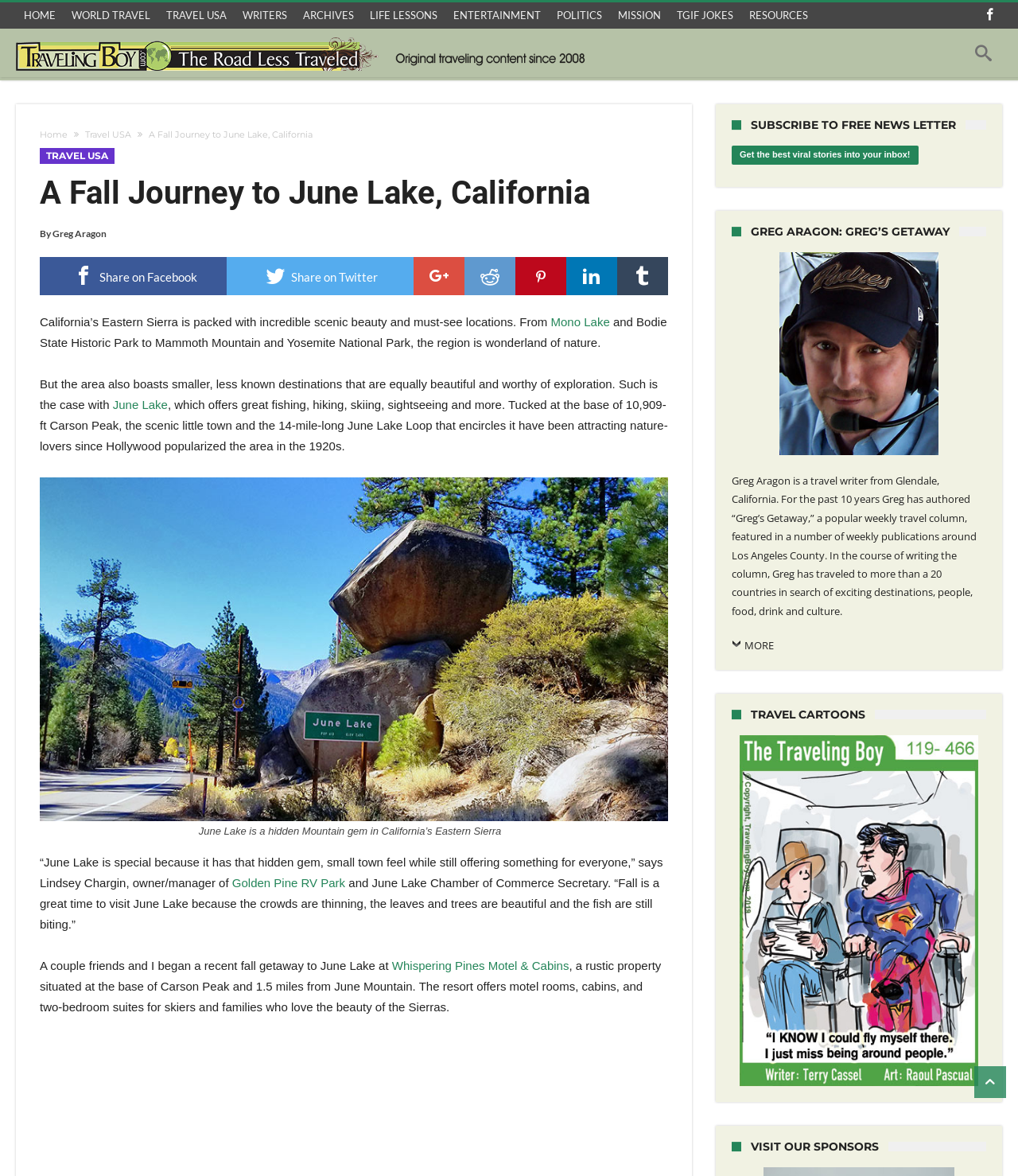Determine the bounding box coordinates of the UI element described by: "Golden Pine RV Park".

[0.228, 0.745, 0.339, 0.757]